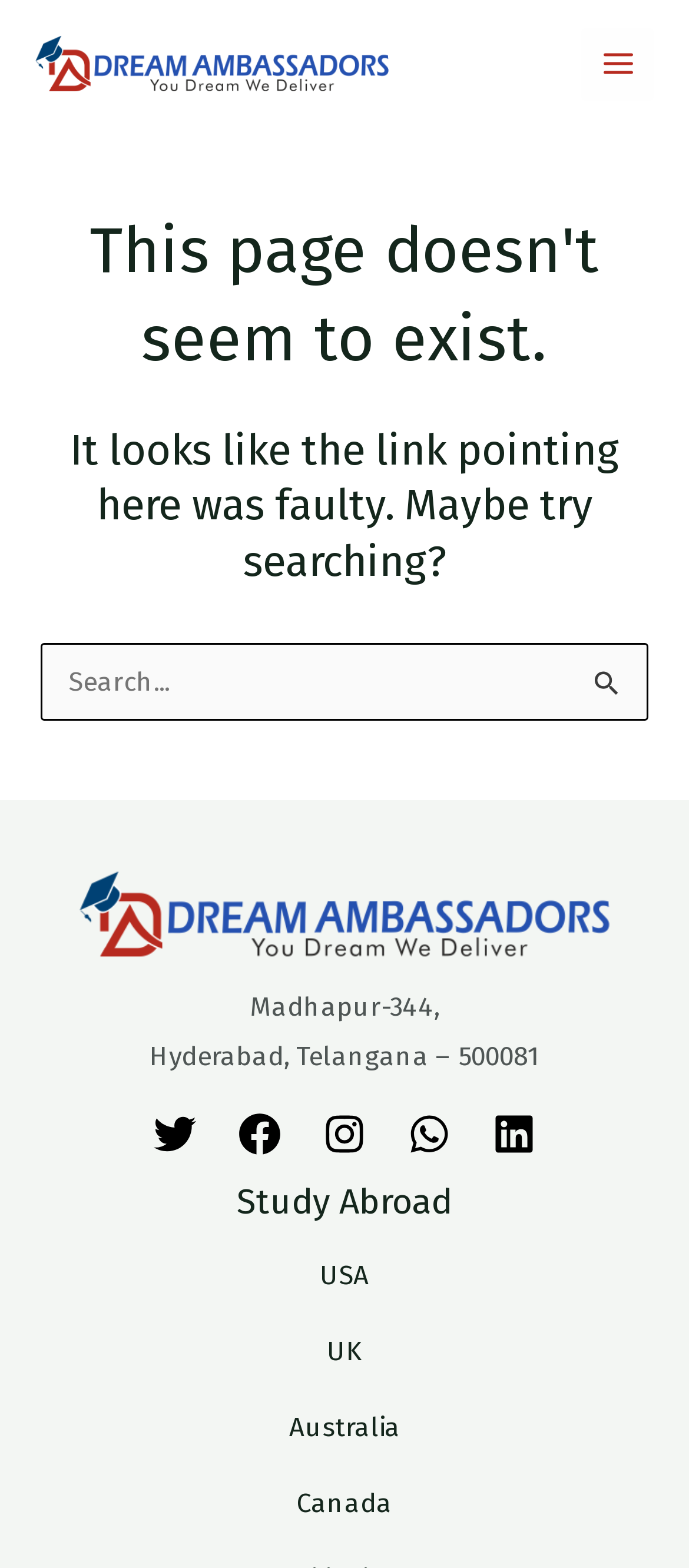Please specify the bounding box coordinates in the format (top-left x, top-left y, bottom-right x, bottom-right y), with values ranging from 0 to 1. Identify the bounding box for the UI component described as follows: parent_node: Search for: value="Search"

[0.825, 0.41, 0.941, 0.454]